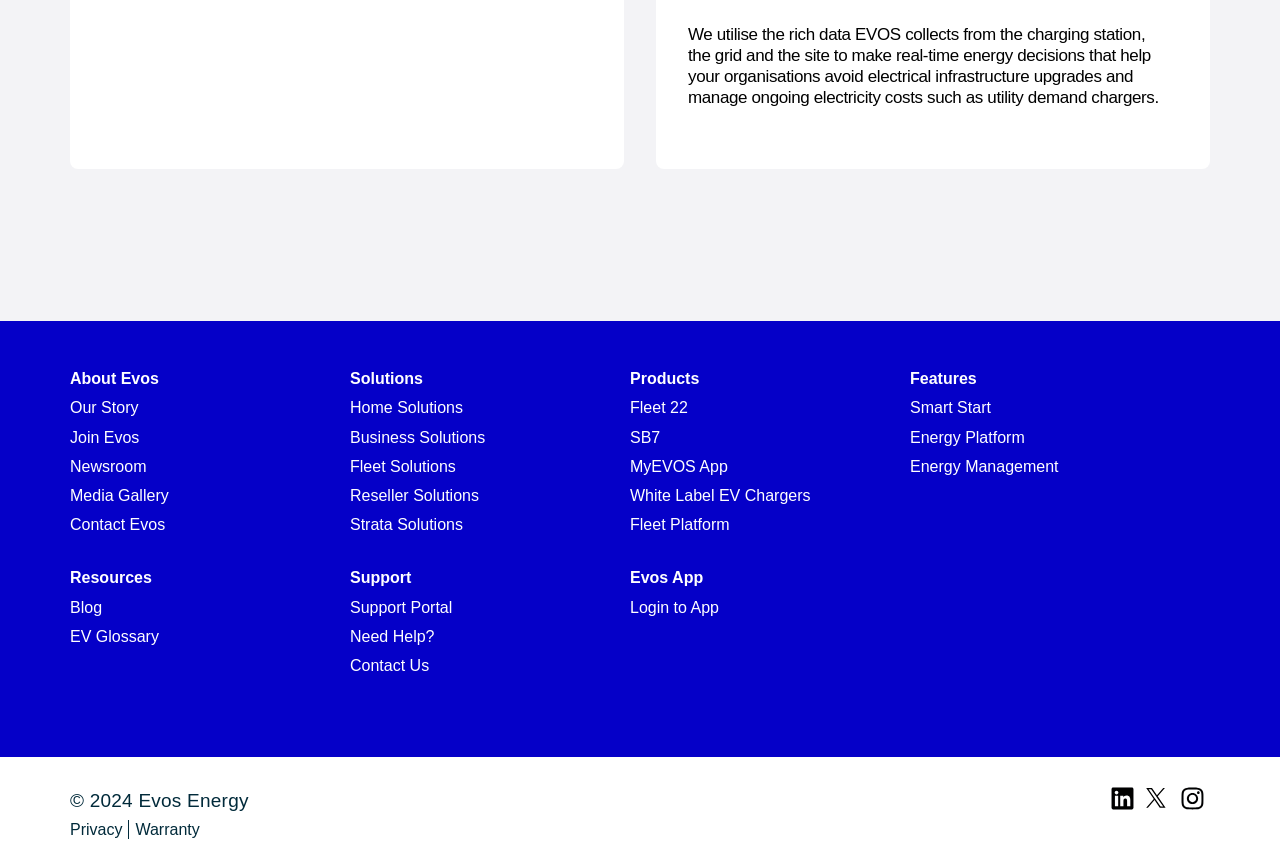Answer the following query concisely with a single word or phrase:
What is the main purpose of Evos?

Energy management